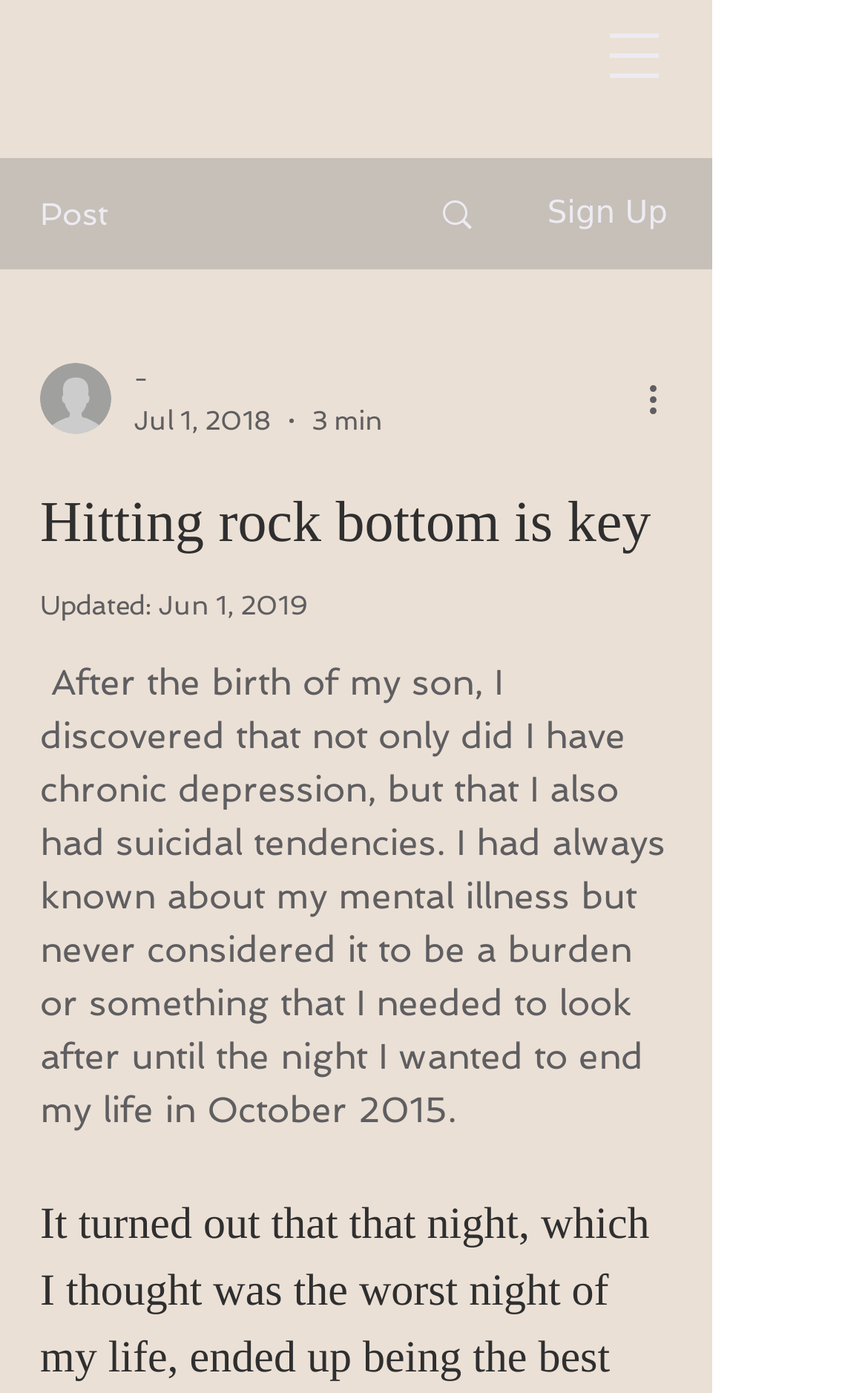Offer a detailed explanation of the webpage layout and contents.

The webpage appears to be a personal blog post or article about the author's struggles with depression and suicidal tendencies. At the top, there is a navigation menu button on the right side, which can be opened to reveal more options. Below this, there are three main sections: a post title, a sign-up button, and a writer's profile section.

The post title, "Hitting rock bottom is key", is prominently displayed in the center of the page. To the left of the title, there is a link with an accompanying image, which may be a thumbnail or icon related to the post. The sign-up button is located on the right side, near the top of the page.

The writer's profile section is situated below the post title and contains a small image of the writer, their name, and a brief description. There is also a dash separator and the post's publication date, "Jul 1, 2018", and an estimated reading time, "3 min". A "More actions" button is located on the right side, which may provide additional options for the post.

The main content of the post is a personal and introspective passage that begins with the sentence "After the birth of my son, I discovered that not only did I have chronic depression, but that I also had suicidal tendencies." The text is a heartfelt and emotional account of the author's struggles with mental illness and their journey towards seeking help.